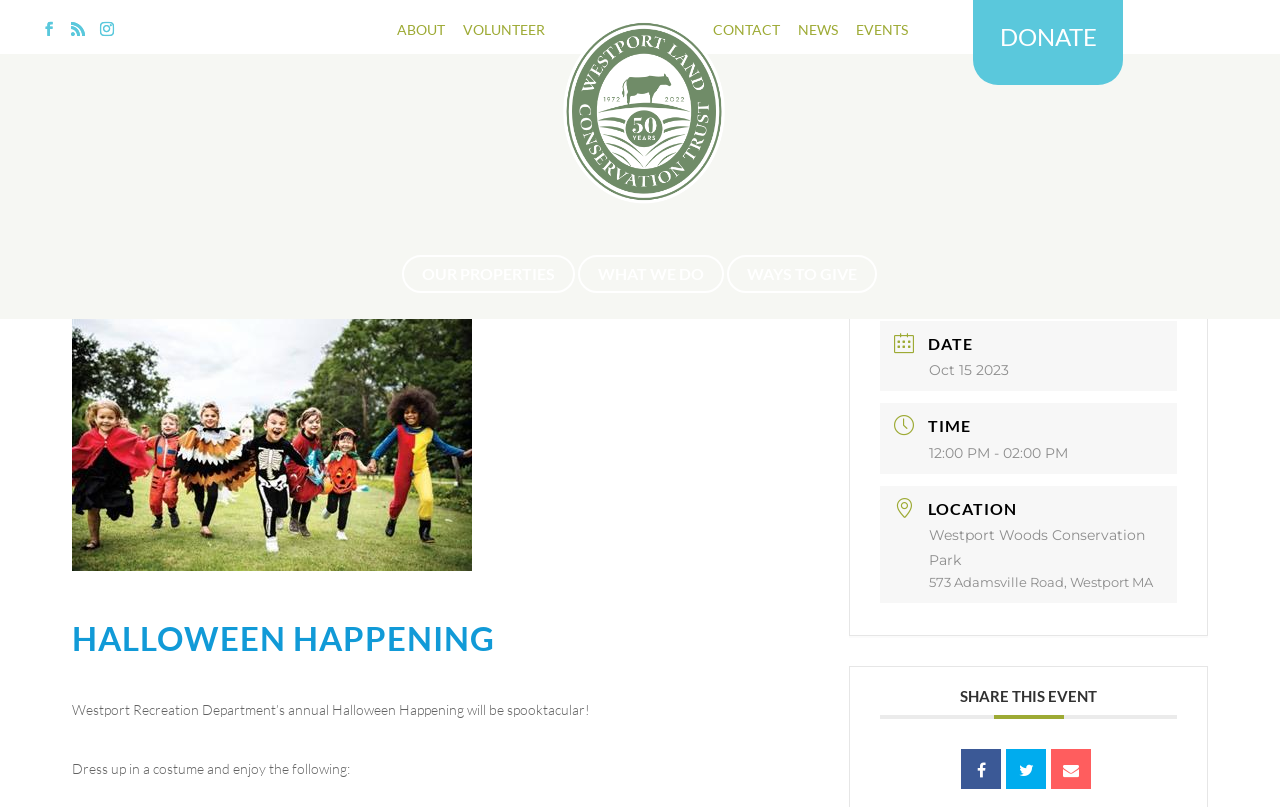Locate the bounding box of the UI element based on this description: "What We Do". Provide four float numbers between 0 and 1 as [left, top, right, bottom].

[0.467, 0.331, 0.55, 0.415]